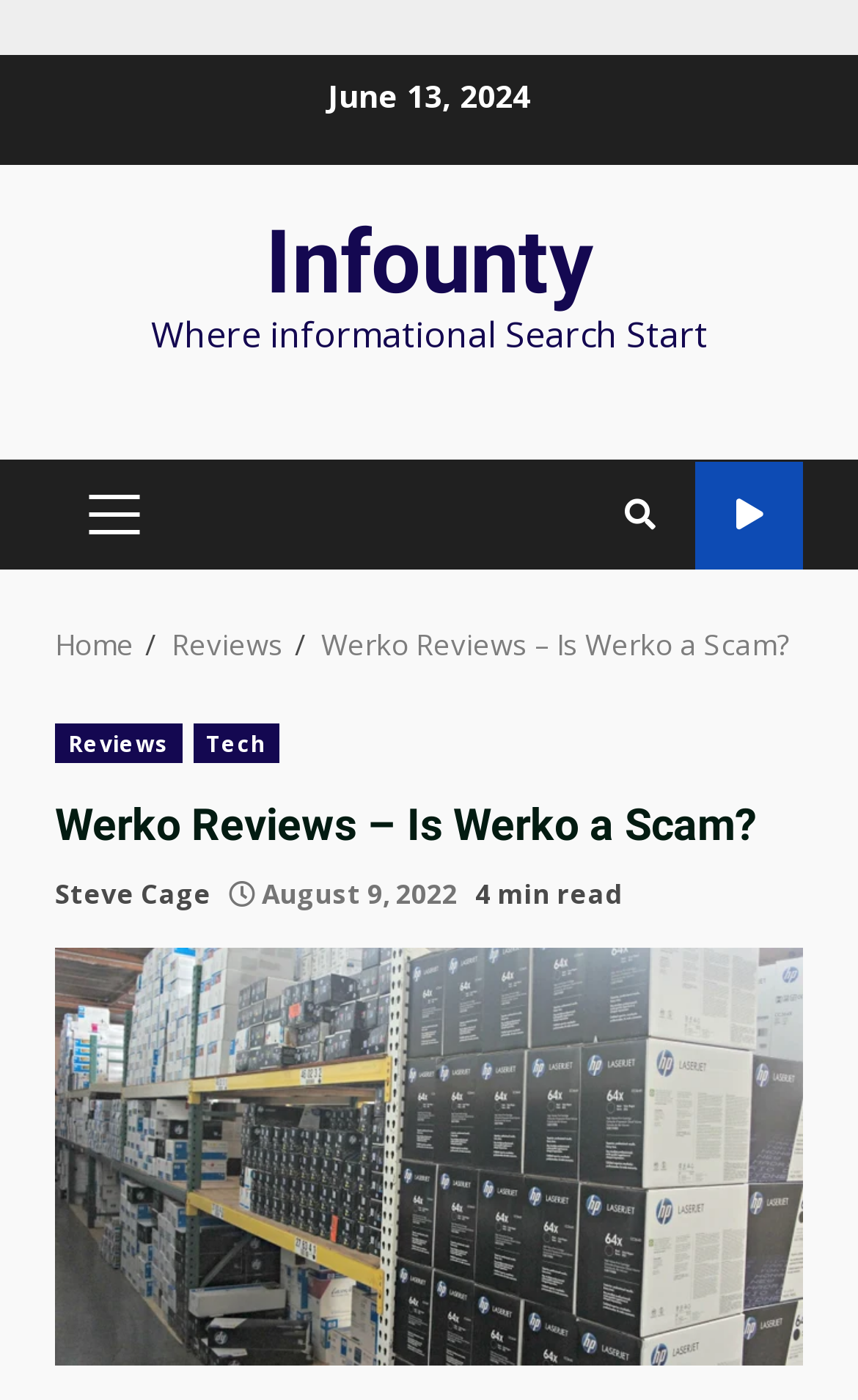Determine the bounding box coordinates of the clickable area required to perform the following instruction: "Open the PRIMARY MENU". The coordinates should be represented as four float numbers between 0 and 1: [left, top, right, bottom].

[0.064, 0.328, 0.2, 0.407]